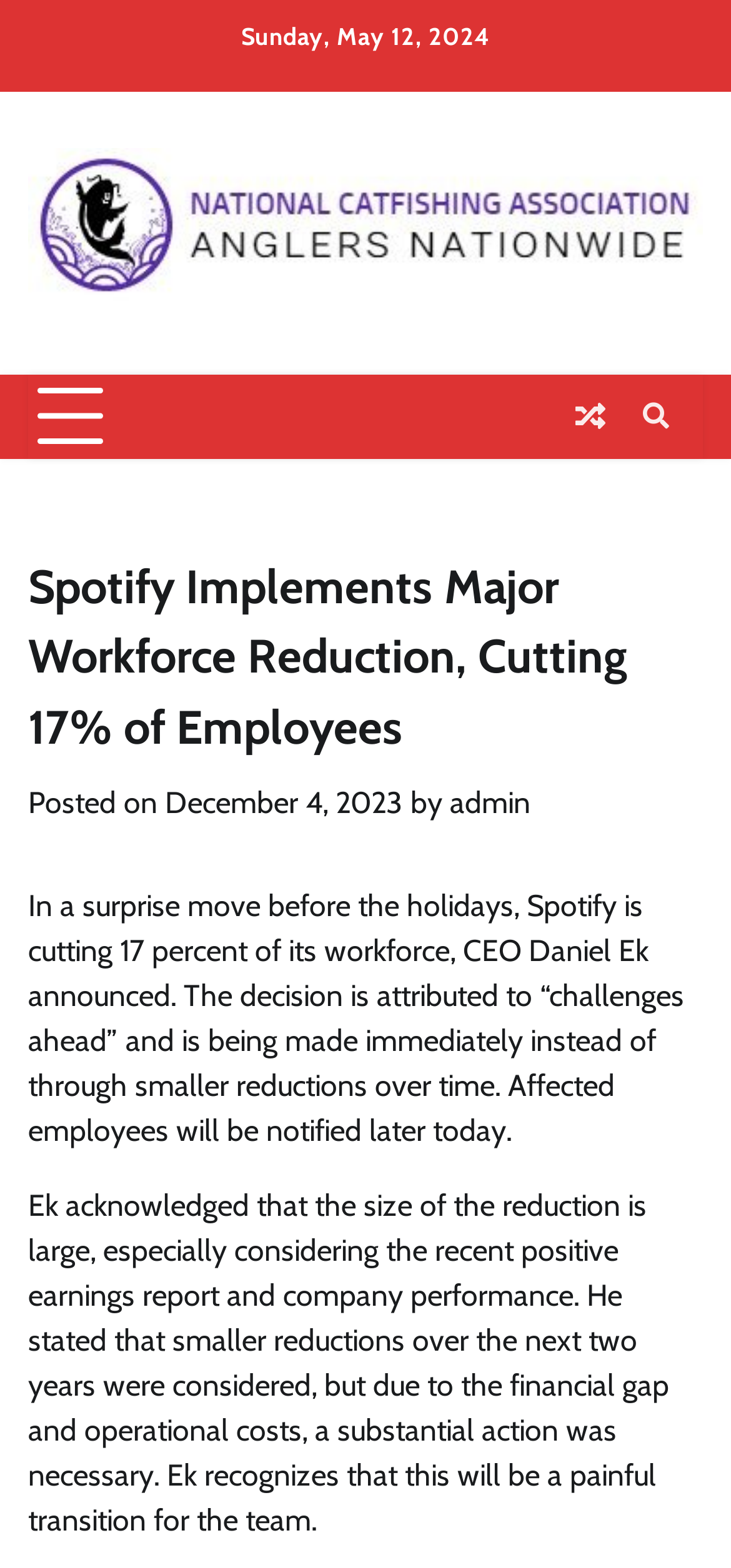Please provide a comprehensive response to the question based on the details in the image: Who is the CEO of Spotify?

I found the CEO's name by reading the article text, which mentions 'CEO Daniel Ek announced'.